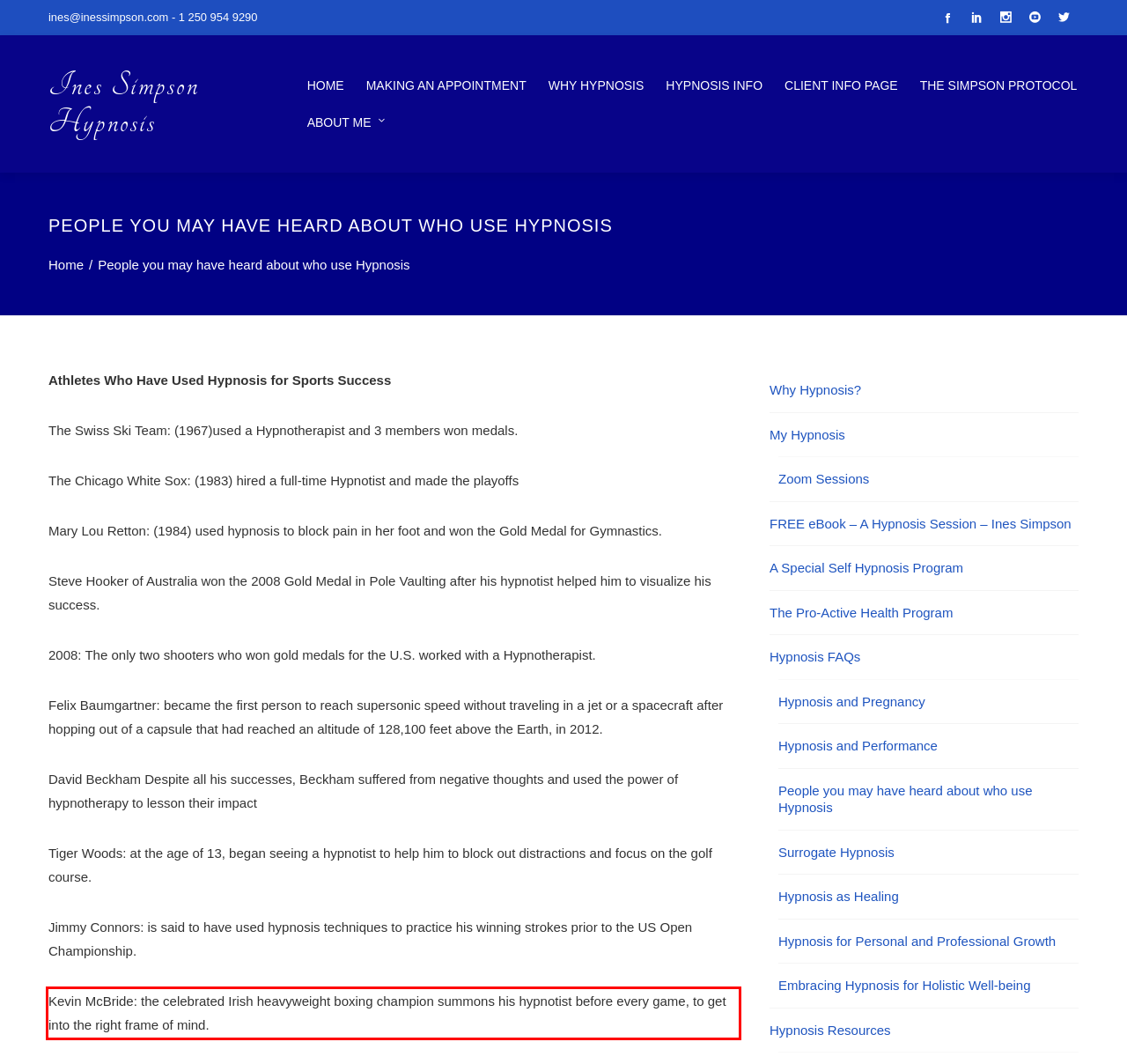You have a screenshot of a webpage with a red bounding box. Use OCR to generate the text contained within this red rectangle.

Kevin McBride: the celebrated Irish heavyweight boxing champion summons his hypnotist before every game, to get into the right frame of mind.